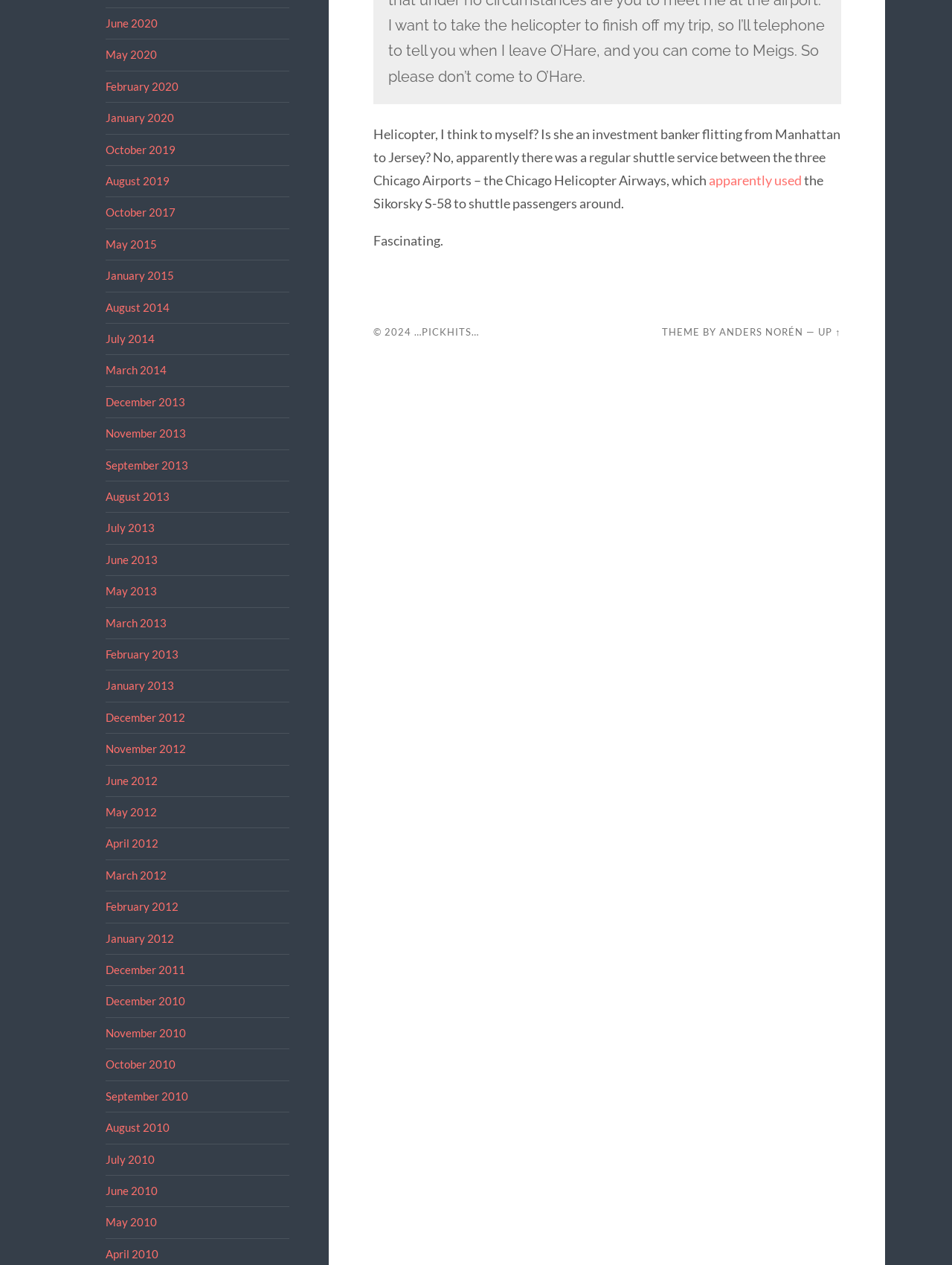Given the webpage screenshot and the description, determine the bounding box coordinates (top-left x, top-left y, bottom-right x, bottom-right y) that define the location of the UI element matching this description: …pickhits…

[0.435, 0.258, 0.503, 0.267]